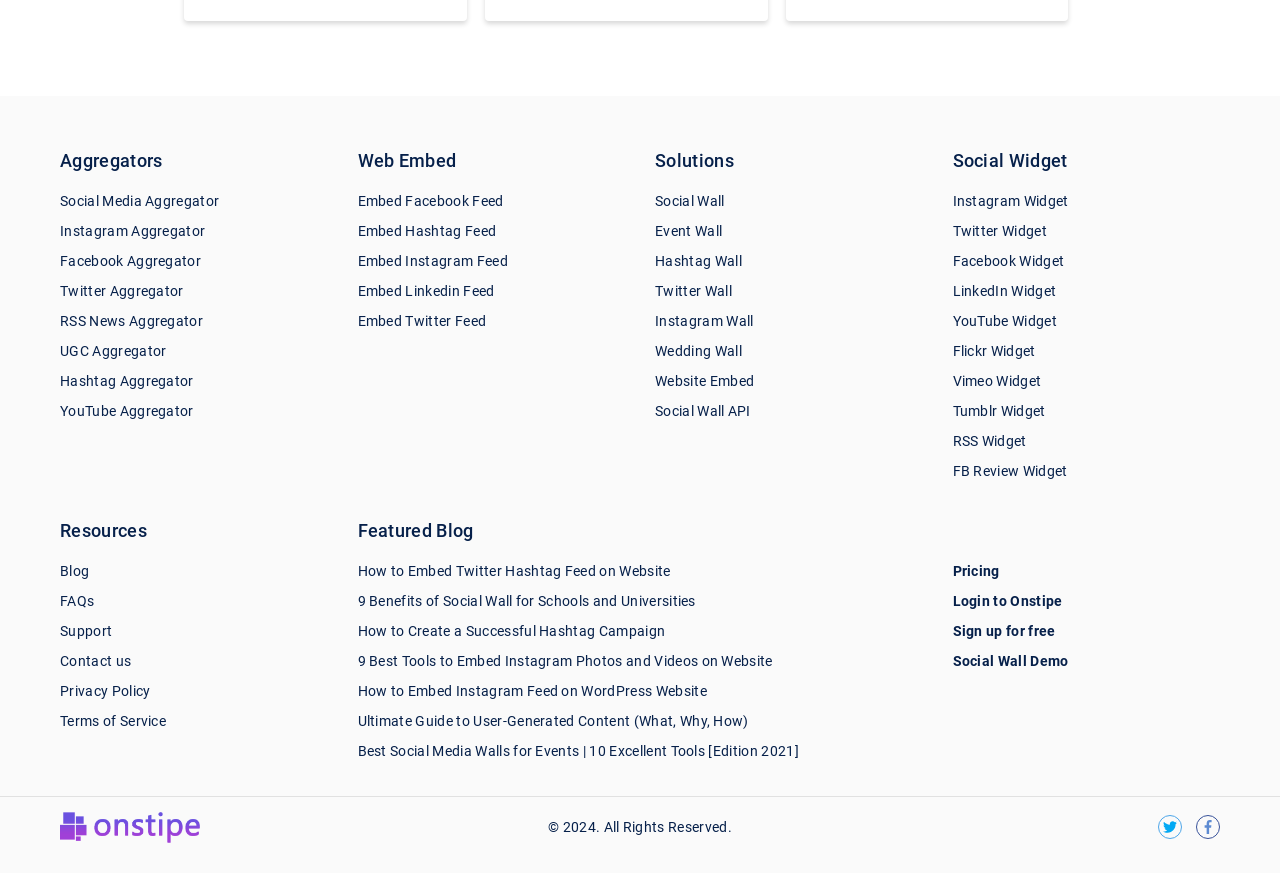Identify the bounding box coordinates of the region I need to click to complete this instruction: "Click on the 'Login' link".

None